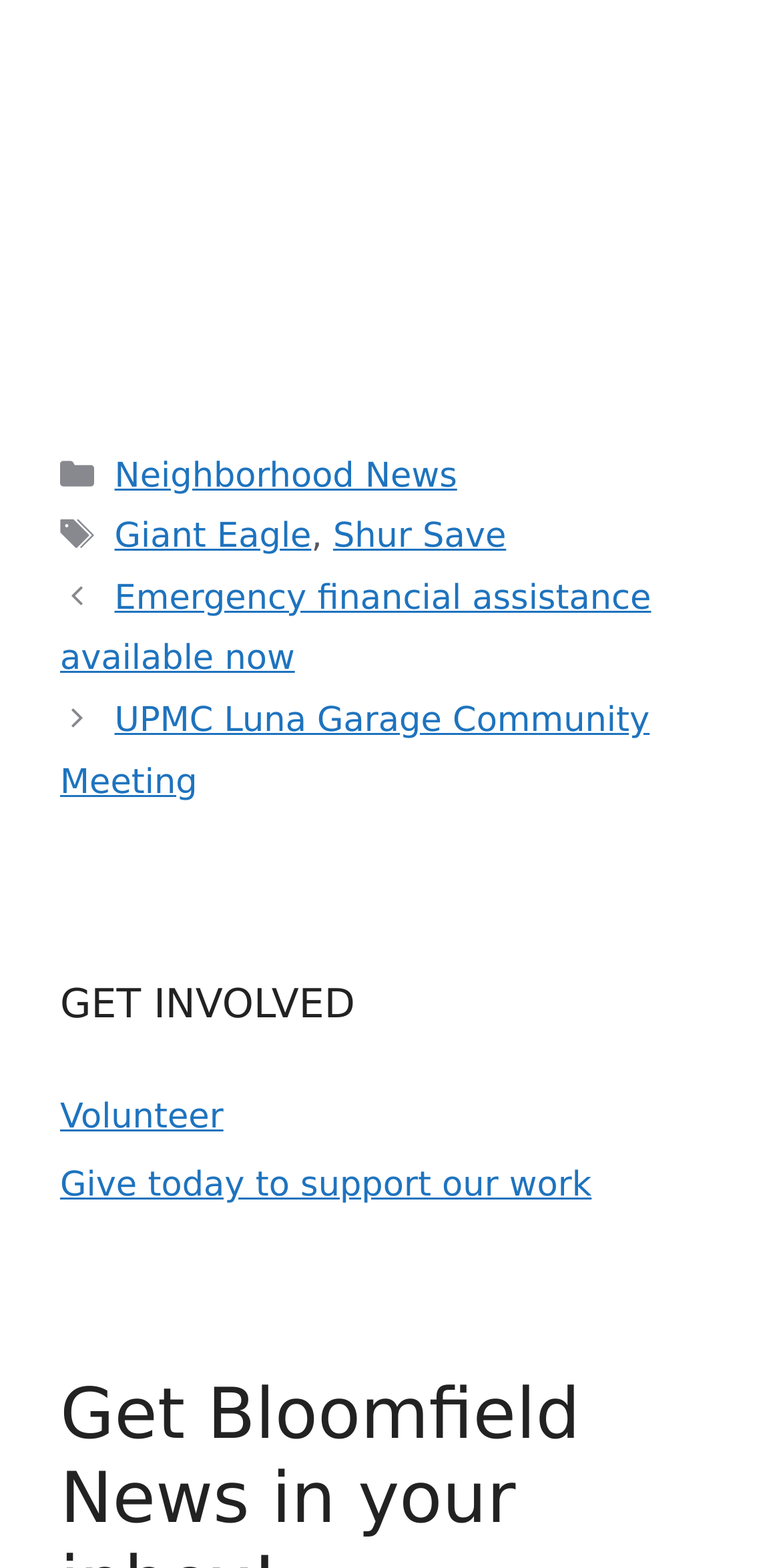Determine the bounding box coordinates for the HTML element described here: "Volunteer".

[0.077, 0.7, 0.286, 0.726]